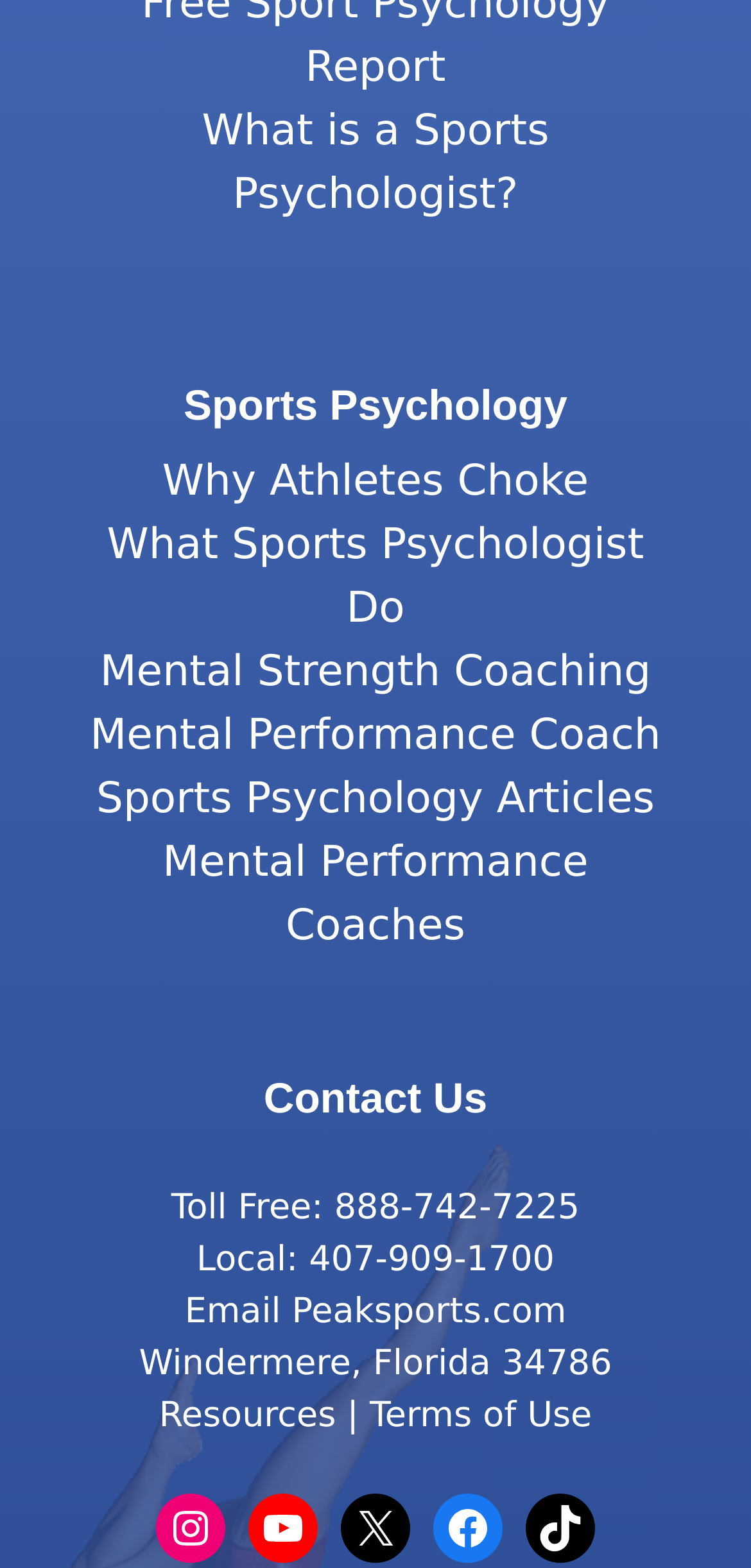Respond with a single word or phrase for the following question: 
How many links are related to sports psychology services?

5